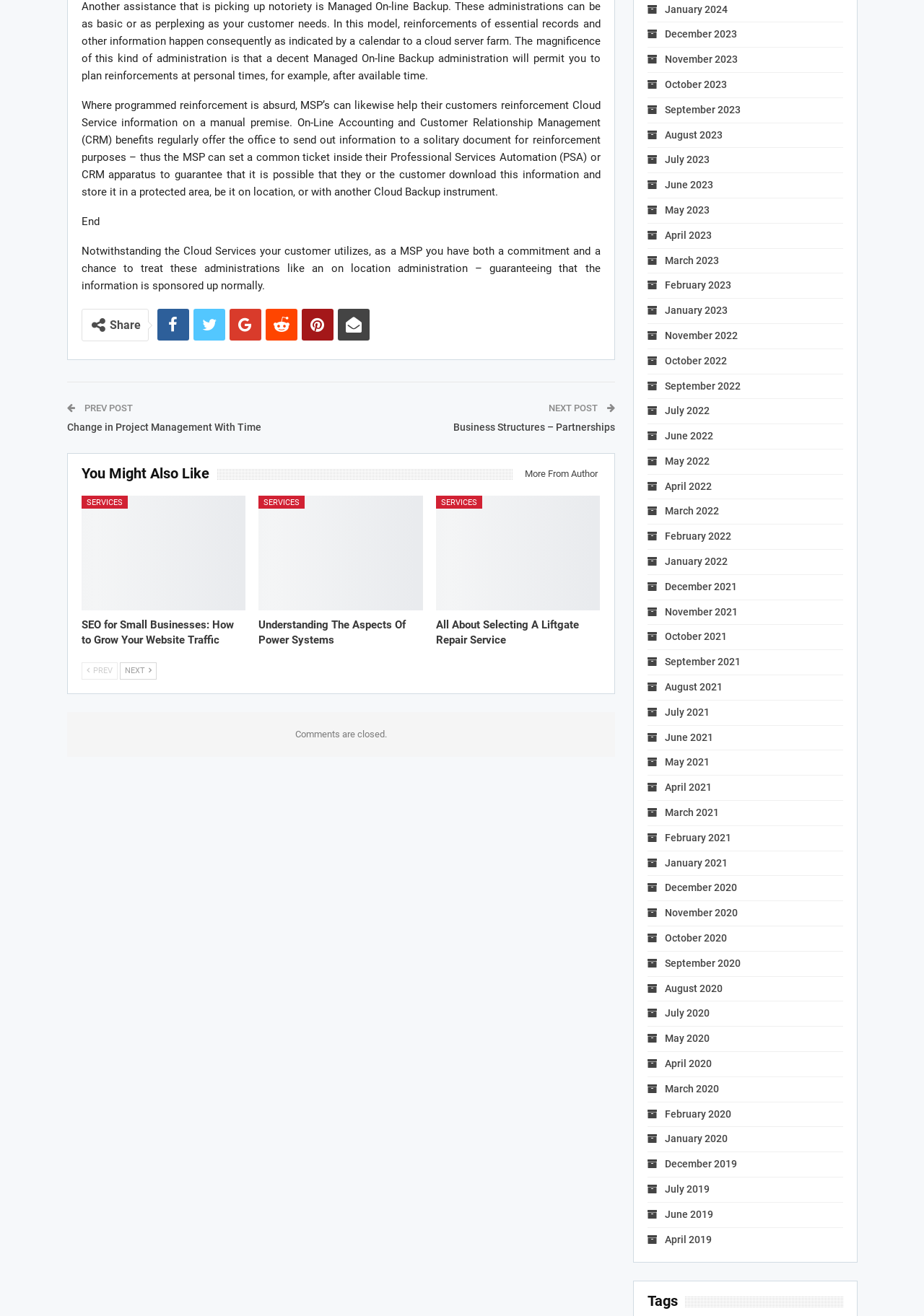Identify the bounding box coordinates of the area you need to click to perform the following instruction: "Go to the 'HOME' page".

None